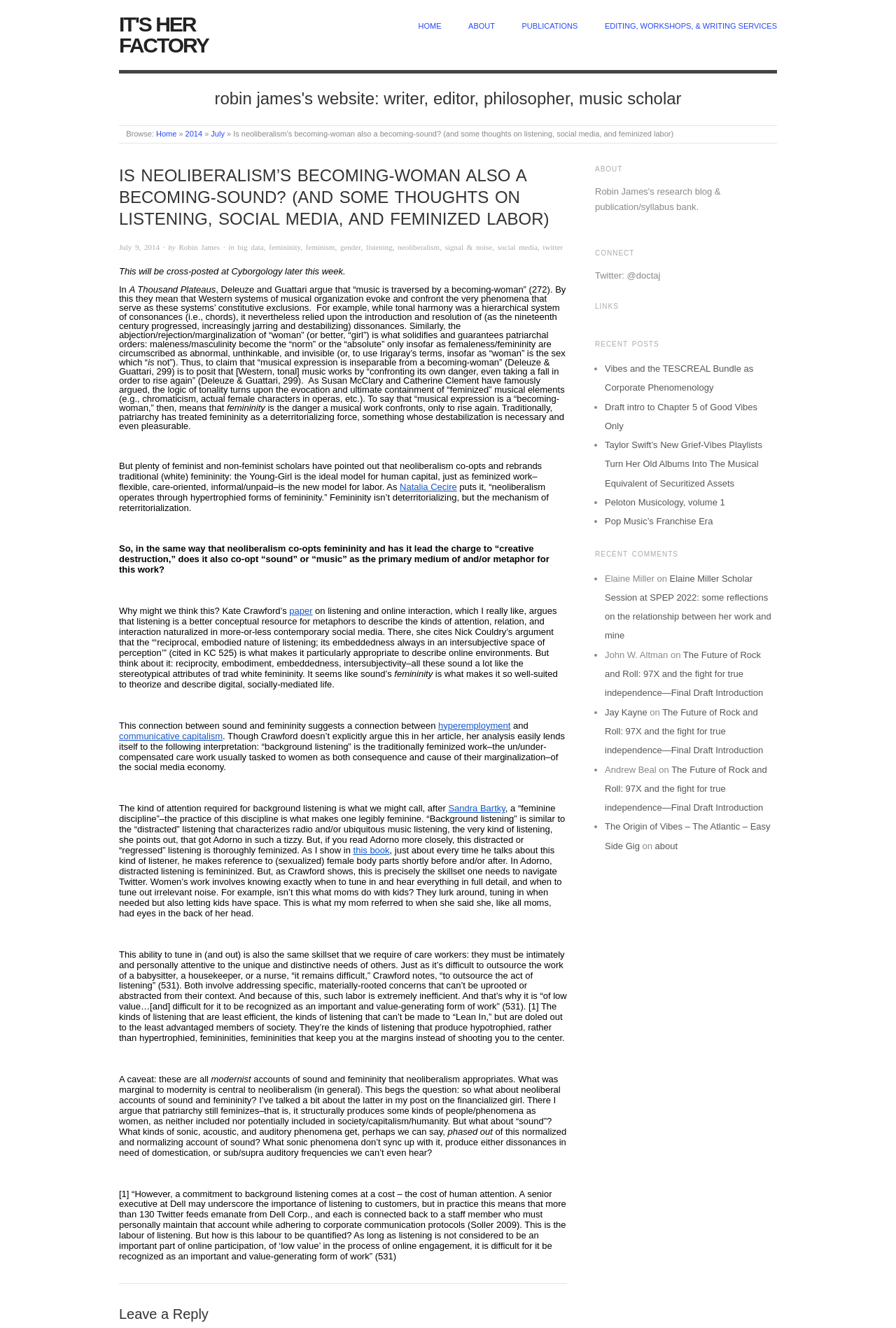What is the date of the article?
Use the information from the image to give a detailed answer to the question.

I found the date of the article by looking at the text 'Wednesday, July 9th, 2014, 8:20 pm' which is located below the title of the article.